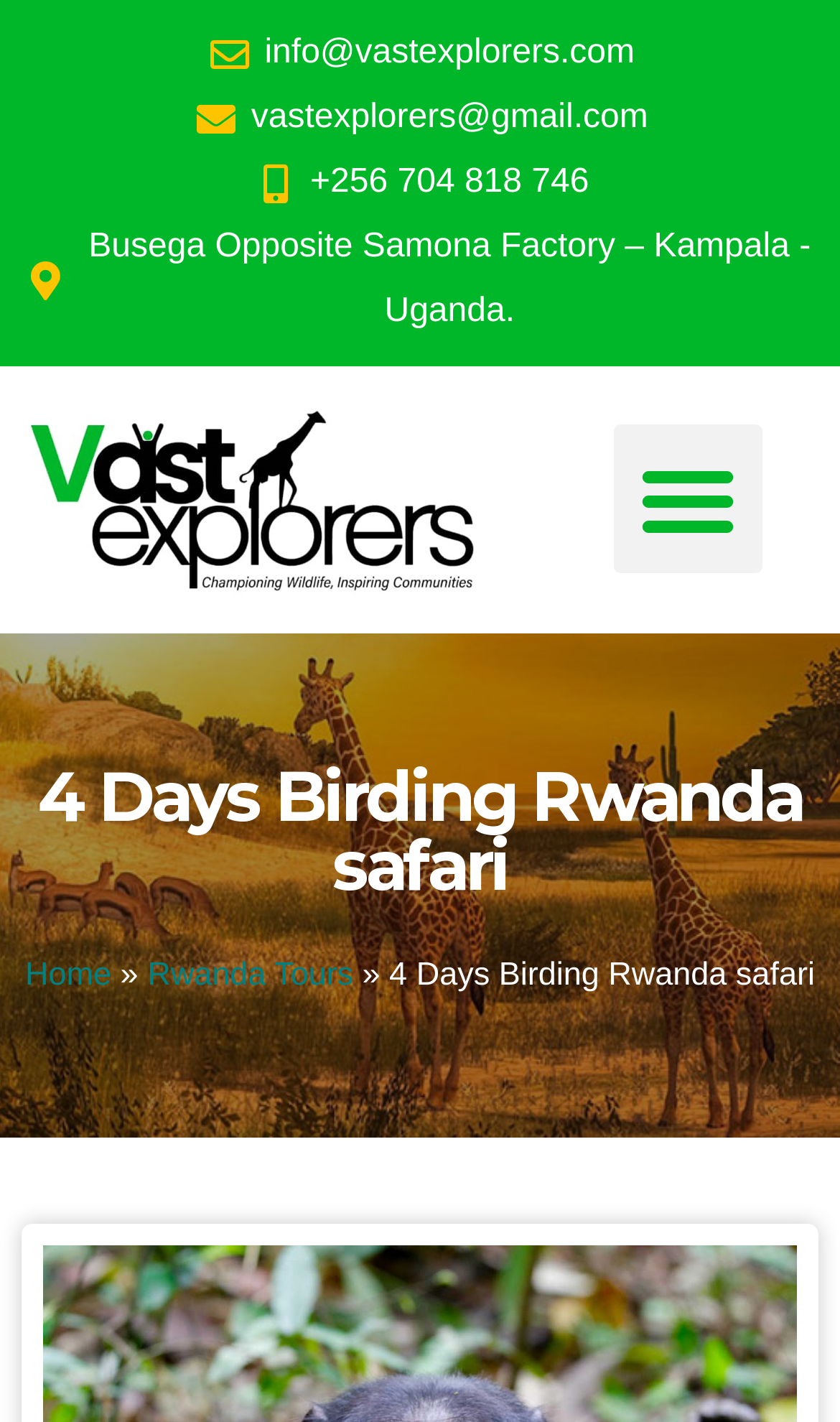What is the phone number of Vast Explorers?
Using the image, give a concise answer in the form of a single word or short phrase.

+256 704 818 746